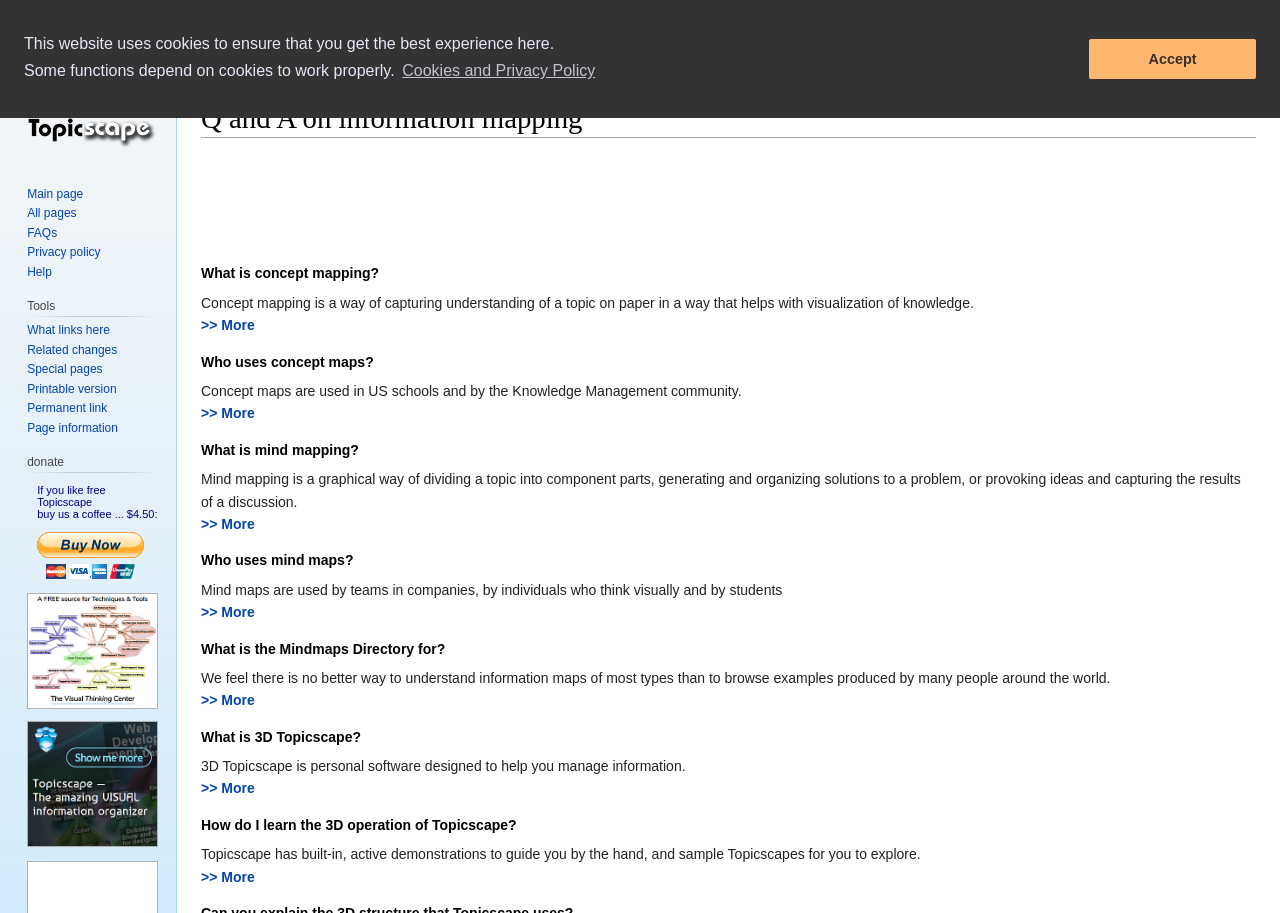Find the bounding box coordinates of the element you need to click on to perform this action: 'Search'. The coordinates should be represented by four float values between 0 and 1, in the format [left, top, right, bottom].

[0.788, 0.053, 0.988, 0.083]